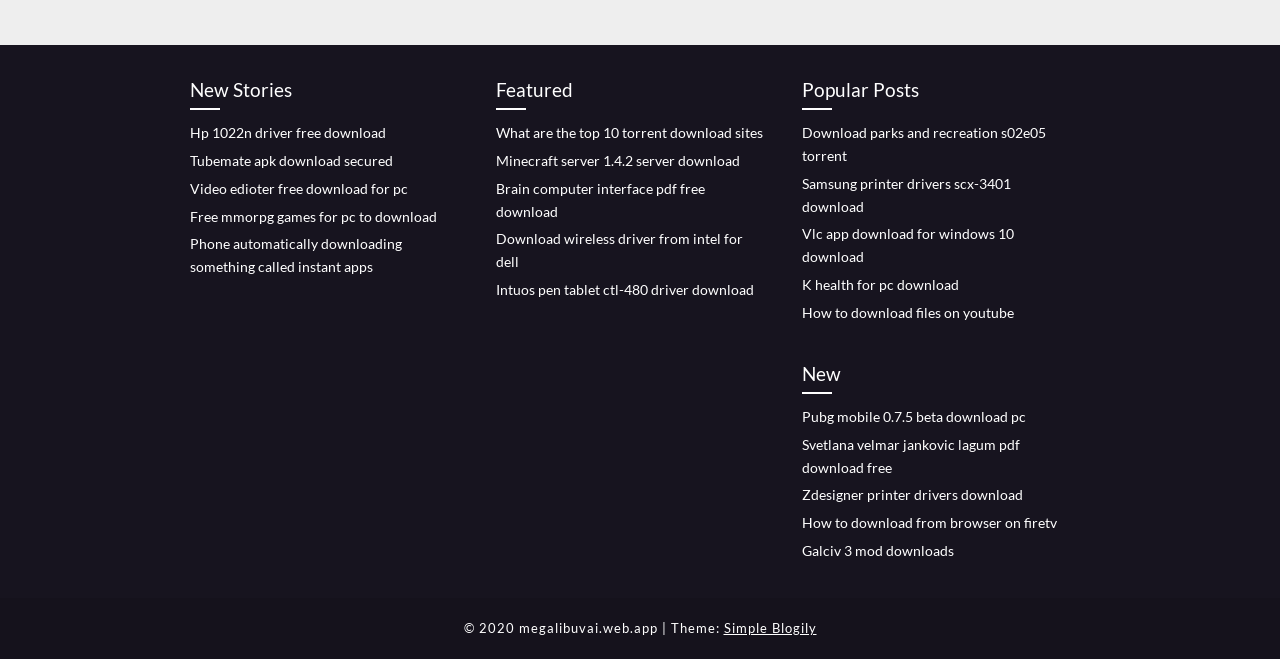Please find and report the bounding box coordinates of the element to click in order to perform the following action: "Click on 'Hp 1022n driver free download'". The coordinates should be expressed as four float numbers between 0 and 1, in the format [left, top, right, bottom].

[0.148, 0.189, 0.302, 0.214]